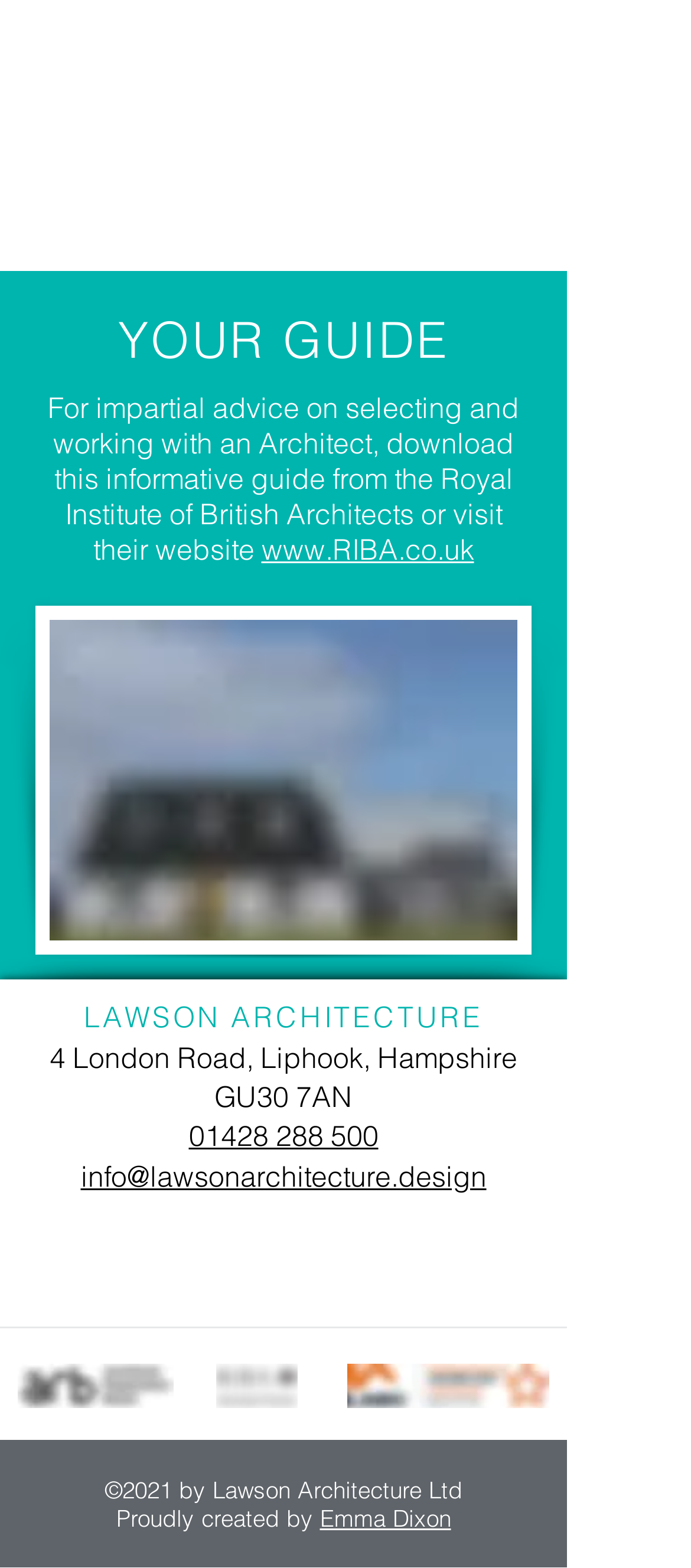What is the website of the Royal Institute of British Architects?
Give a detailed and exhaustive answer to the question.

I found the answer by looking at the link element with the content 'www.RIBA.co.uk' at coordinates [0.378, 0.339, 0.686, 0.362]. This link is likely to be the website of the Royal Institute of British Architects.